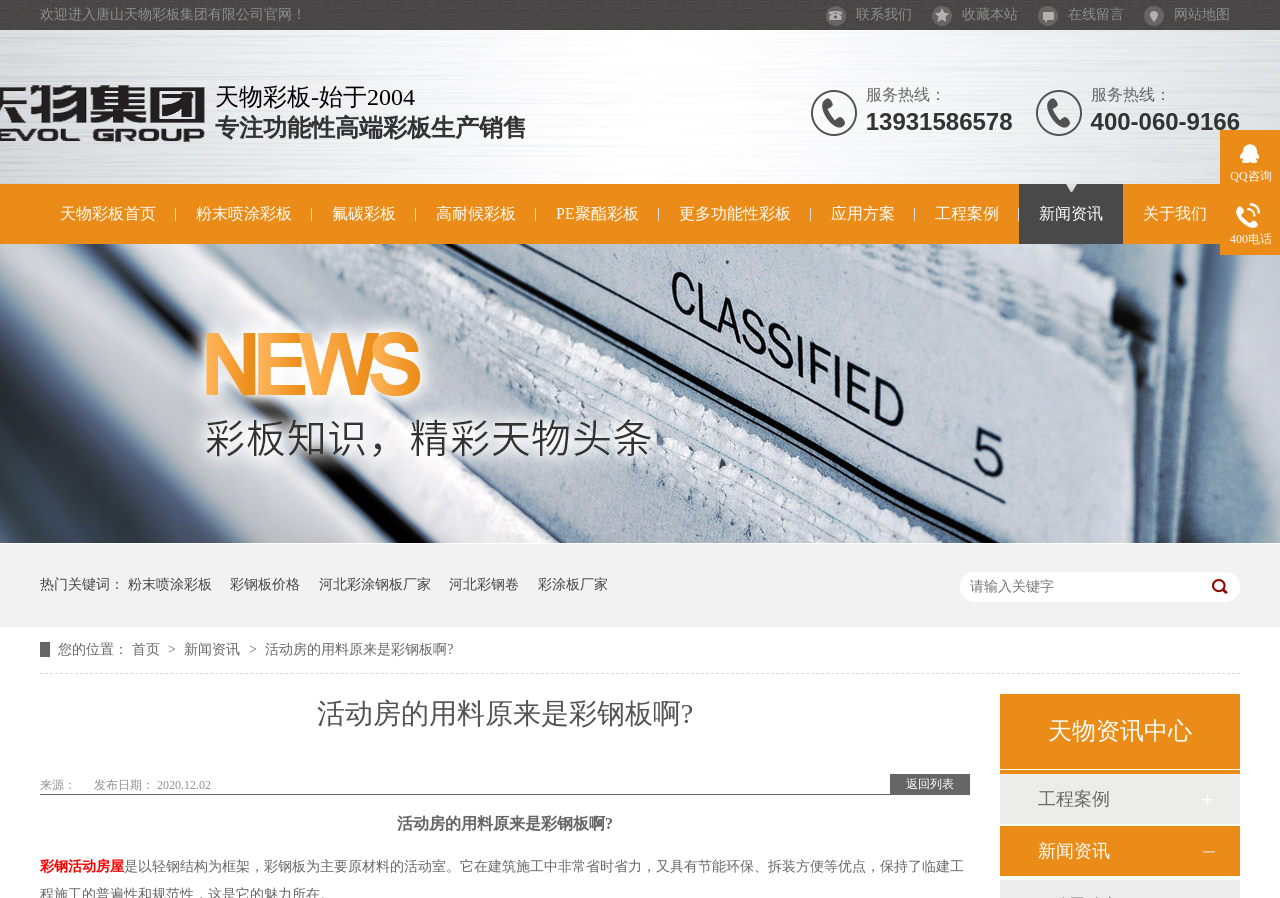Please determine the bounding box coordinates of the element to click in order to execute the following instruction: "search for something". The coordinates should be four float numbers between 0 and 1, specified as [left, top, right, bottom].

[0.758, 0.637, 0.933, 0.67]